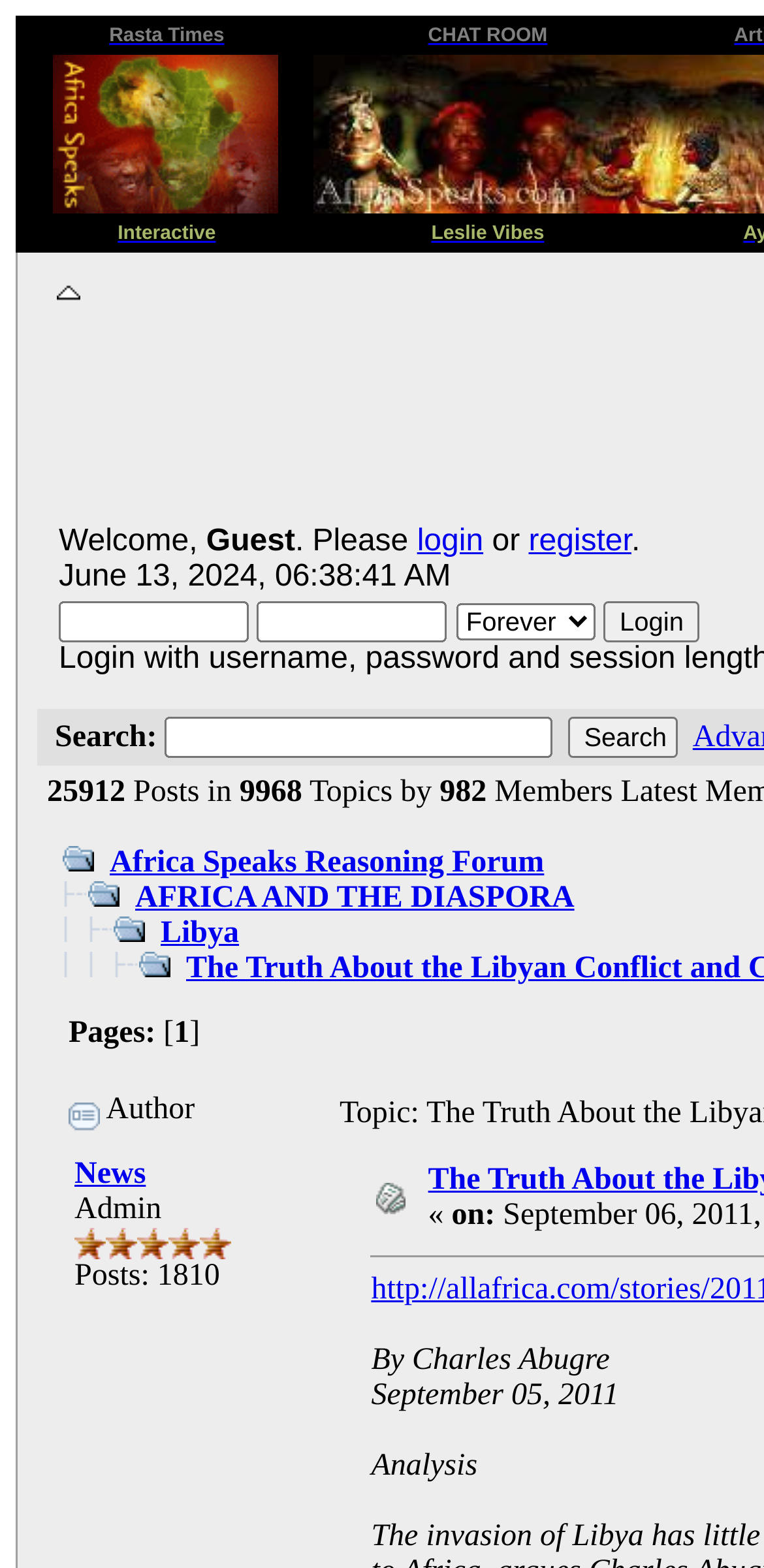Generate a comprehensive caption for the webpage you are viewing.

The webpage is about the Libyan conflict and its consequences for the continent. At the top, there is a header section with several links, including "Rasta Times", "CHAT ROOM", "Africa Speaks.com", and "Africa Speaks Homepage". Below this section, there are two columns of links and images. The left column has links to "Interactive" and "Leslie Vibes", while the right column has links to "Home", "Help", "Login", and "Register".

In the main content area, there is a search bar with a label "Search:" and a button to submit the search query. Below the search bar, there are several sections of links and images, including a section about Africa and the diaspora, a section about Libya, and a section with several links to news articles.

On the right side of the page, there is a section with a heading "Author" and a list of links to news articles. Below this section, there is a section with information about the author, including the number of posts they have made.

Throughout the page, there are several images, including icons for links and buttons, as well as a few larger images. The overall layout of the page is complex, with many different sections and elements.